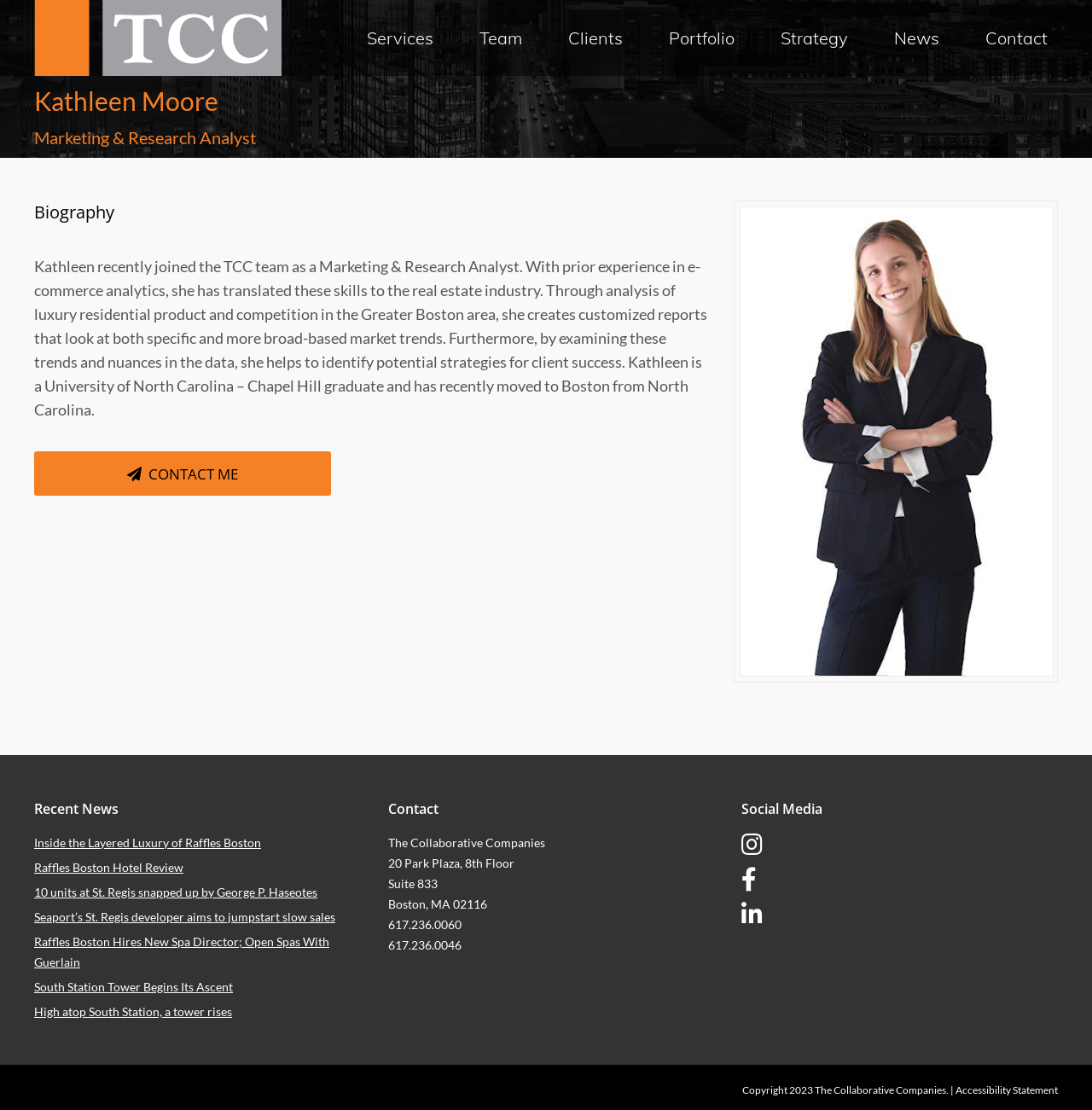Answer the question with a brief word or phrase:
How many news links are there?

6